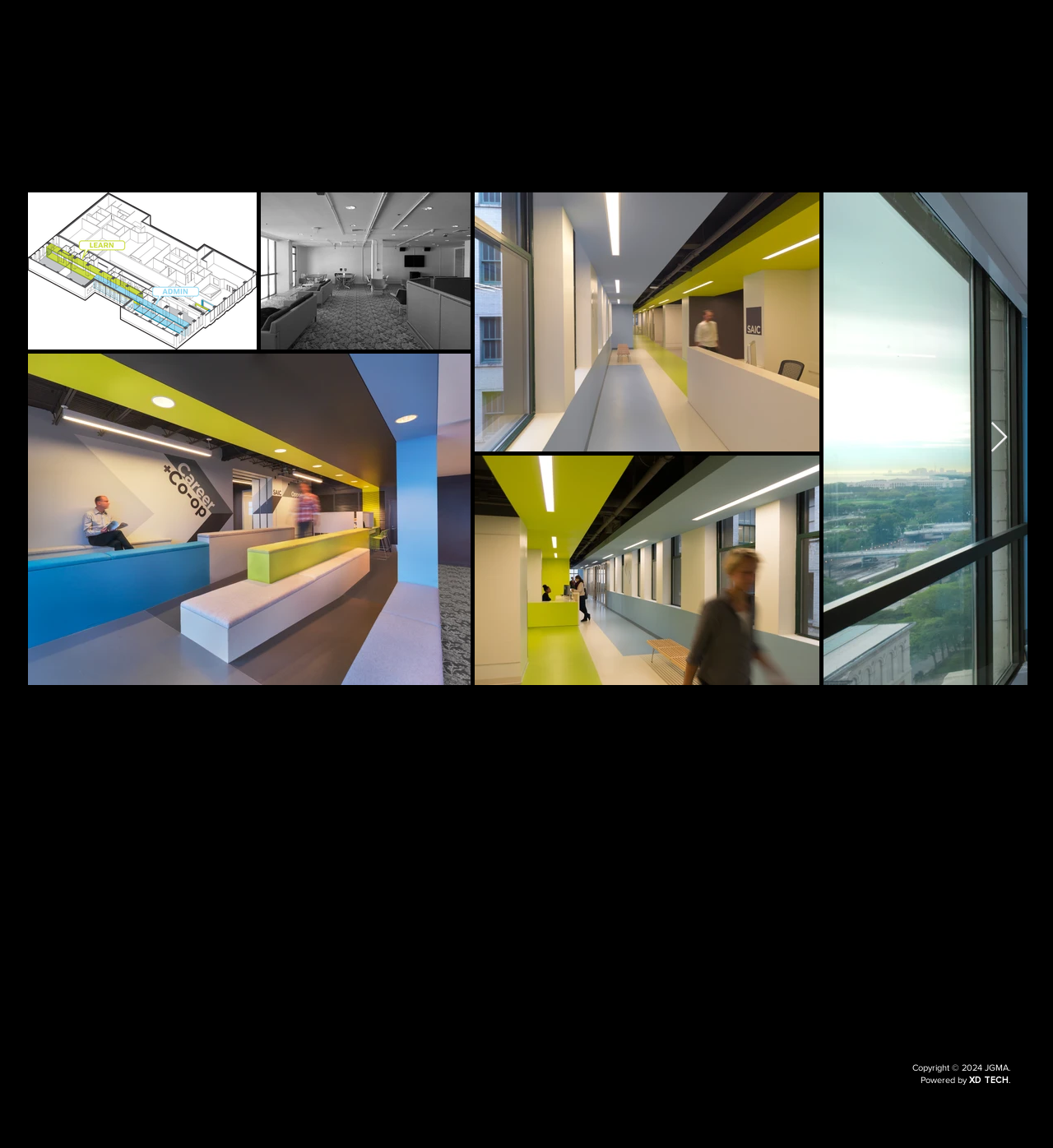Please provide a comprehensive answer to the question based on the screenshot: What are the locations of the company offices?

The locations of the company offices can be found in the headings at the bottom of the webpage, which mention 'CHICAGO' and 'MILWAUKEE' as the locations of the offices, along with their respective addresses.